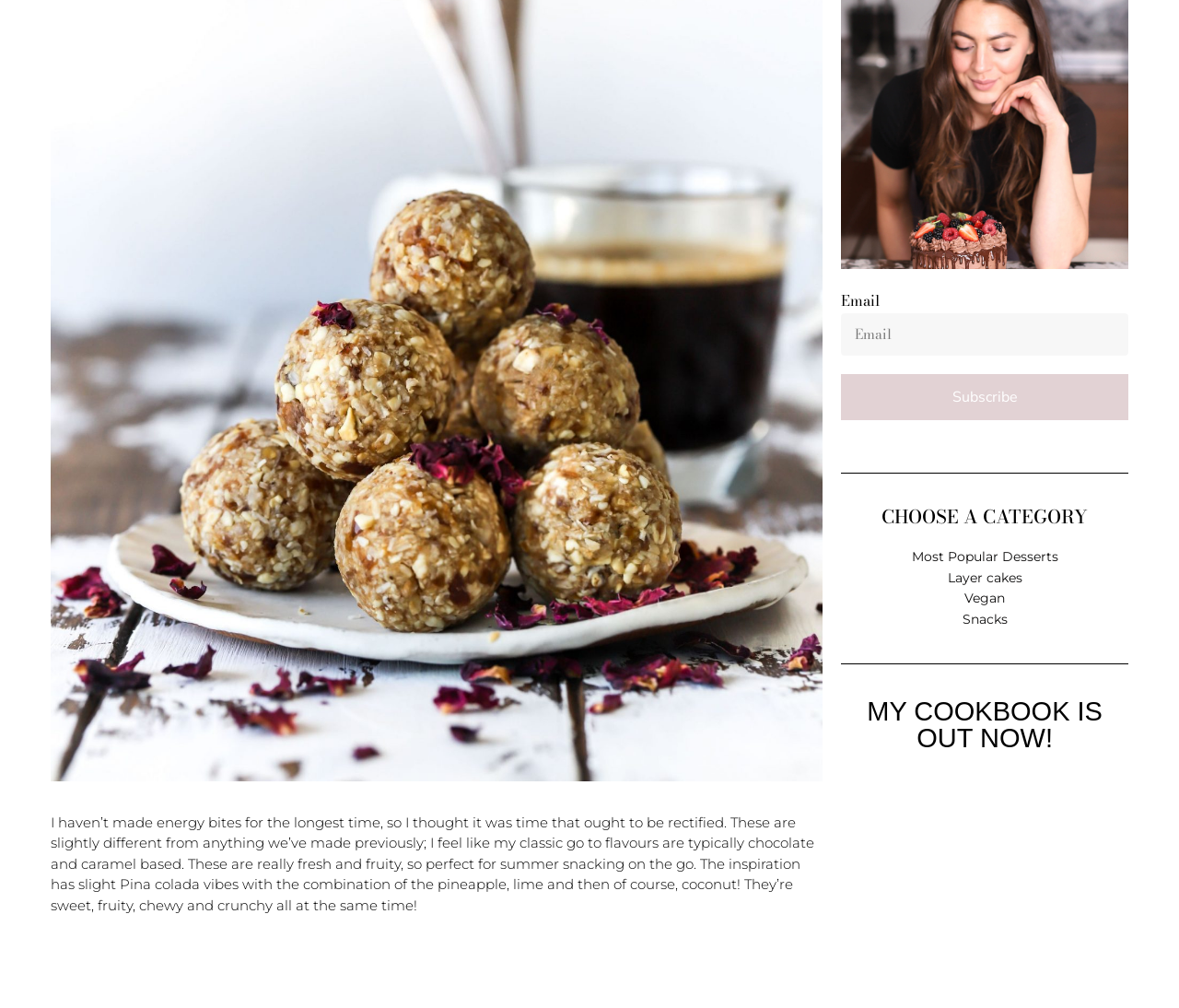Specify the bounding box coordinates (top-left x, top-left y, bottom-right x, bottom-right y) of the UI element in the screenshot that matches this description: Most Popular Desserts

[0.773, 0.542, 0.897, 0.563]